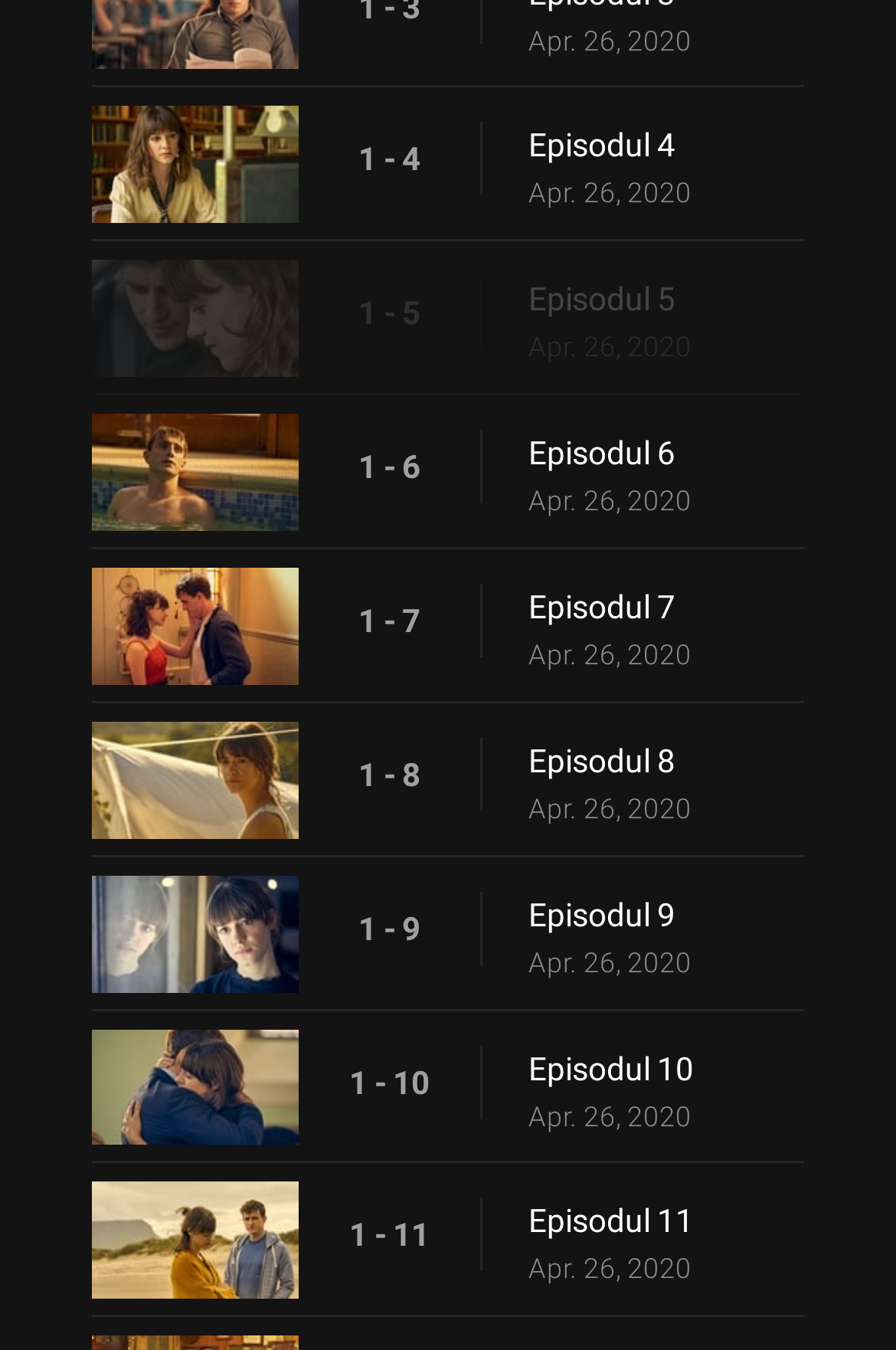Could you specify the bounding box coordinates for the clickable section to complete the following instruction: "Vote for your 3 best ever electronic tracks"?

None